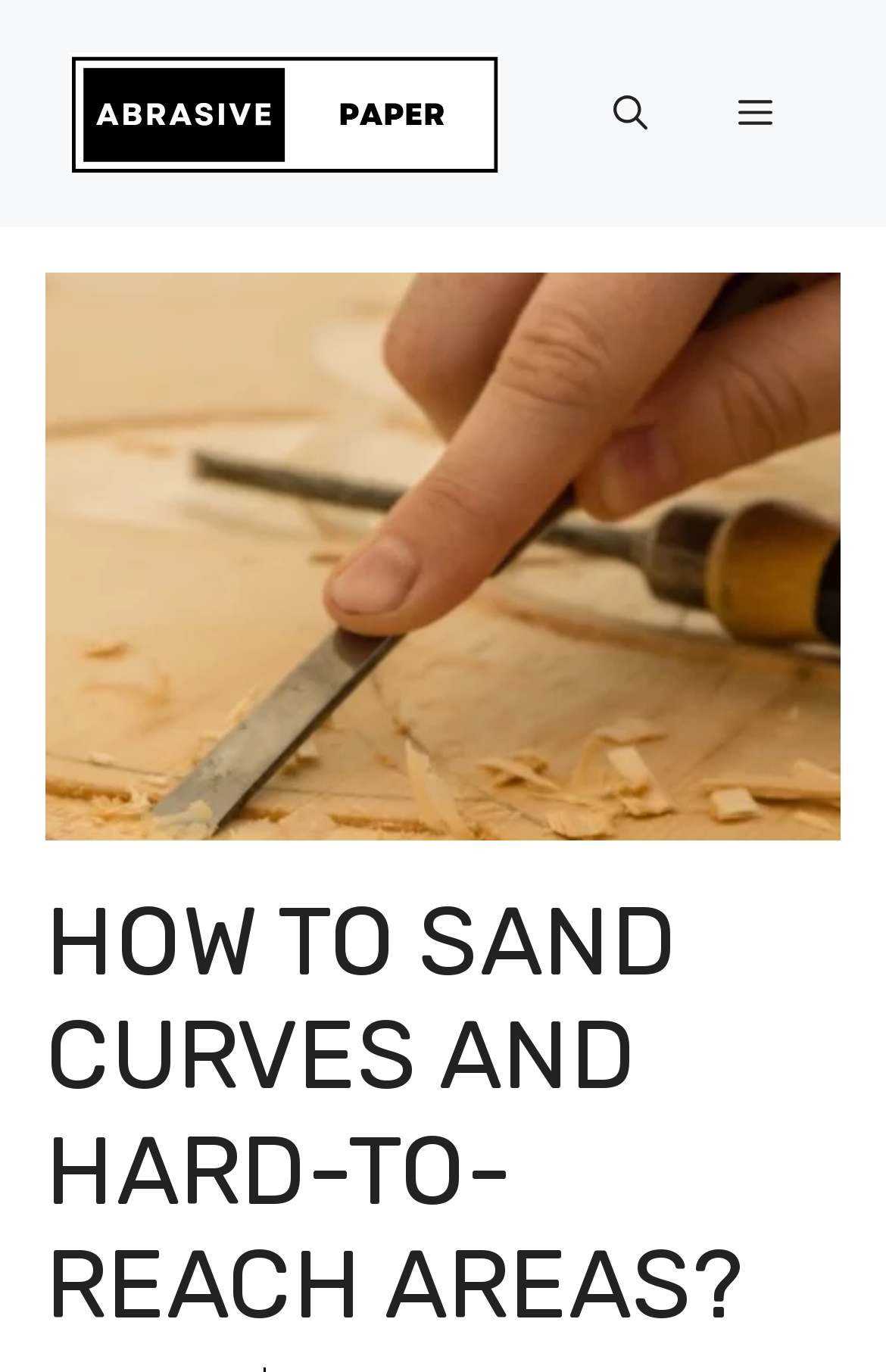Use the details in the image to answer the question thoroughly: 
What is the function of the 'Menü' button?

The 'Menü' button is located at the top-right corner of the webpage, and it is likely used to open a menu that provides access to other sections or features of the website, as indicated by its 'expanded' property being set to 'False'.